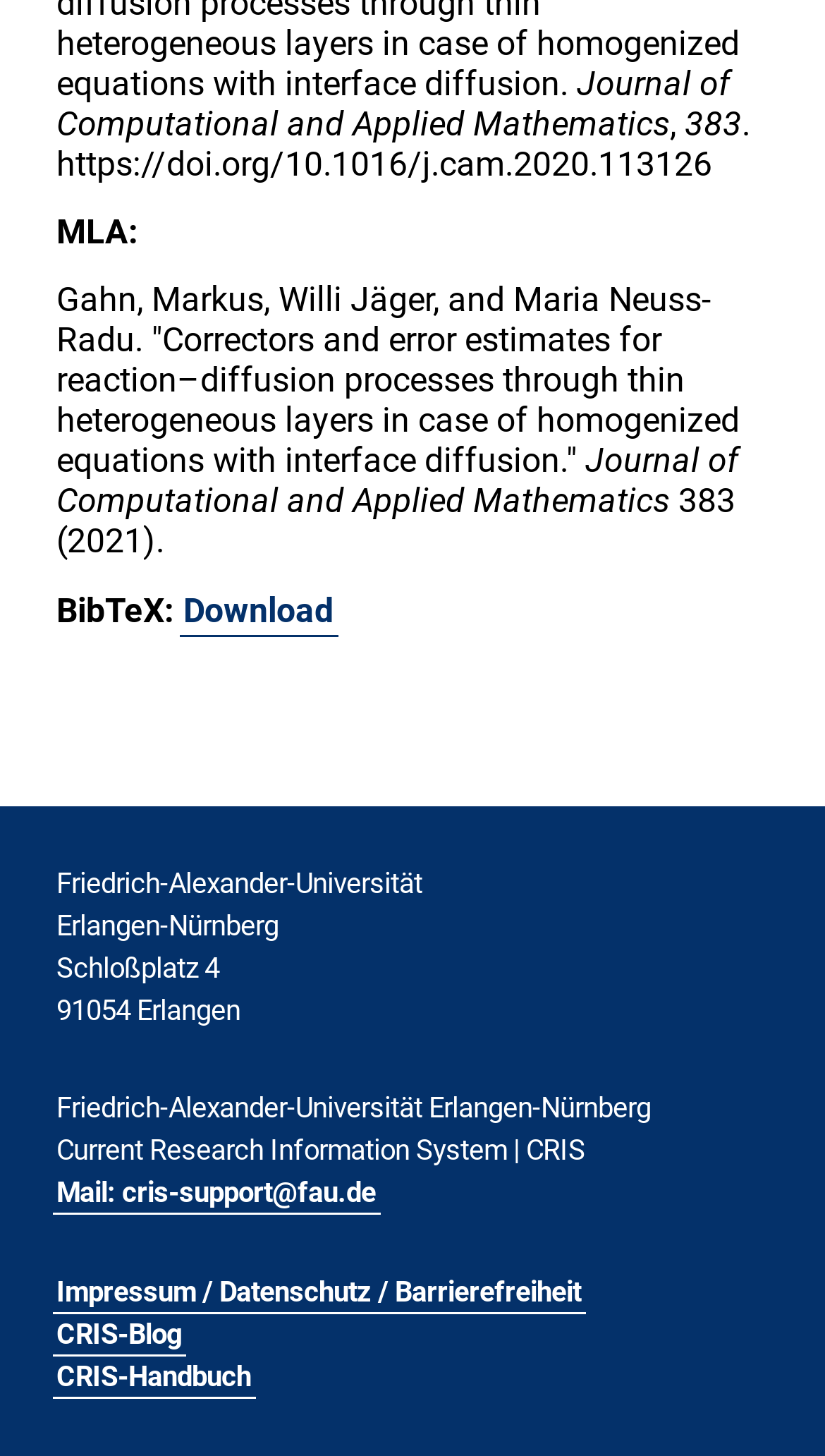Determine the bounding box coordinates for the HTML element mentioned in the following description: "Impressum / Datenschutz / Barrierefreiheit". The coordinates should be a list of four floats ranging from 0 to 1, represented as [left, top, right, bottom].

[0.063, 0.873, 0.709, 0.902]